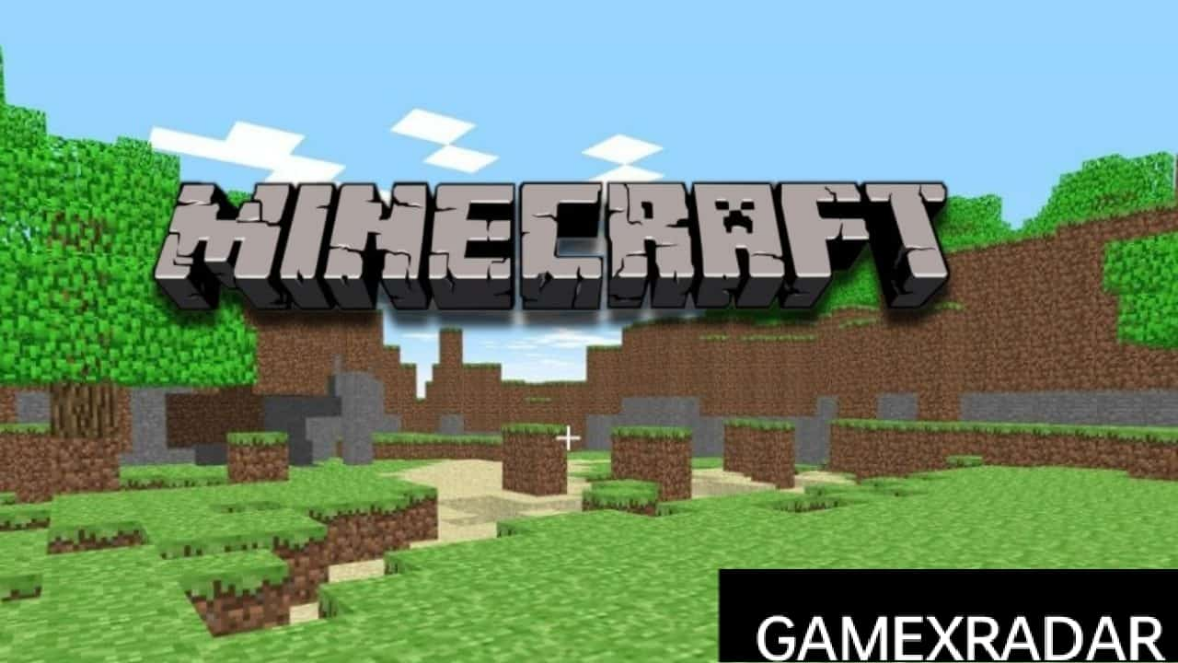Give a thorough explanation of the image.

This image showcases a vibrant scene from "Minecraft Classic," highlighting the iconic blocky graphics that define the game. The foreground features lush green grass and a variety of landscapes, including trees and rocky formations under a clear blue sky adorned with fluffy white clouds. Prominently displayed at the top is the bold title "MINECRAFT," rendered in a three-dimensional style that emphasizes the game's adventurous spirit. Below the image is a black area displaying the logo "GAMEXRADAR," indicating the source of the information or content related to gaming. This visual effectively encapsulates the essence of the Minecraft experience, inviting players to explore, build, and unleash their creativity in this sandbox gaming environment.